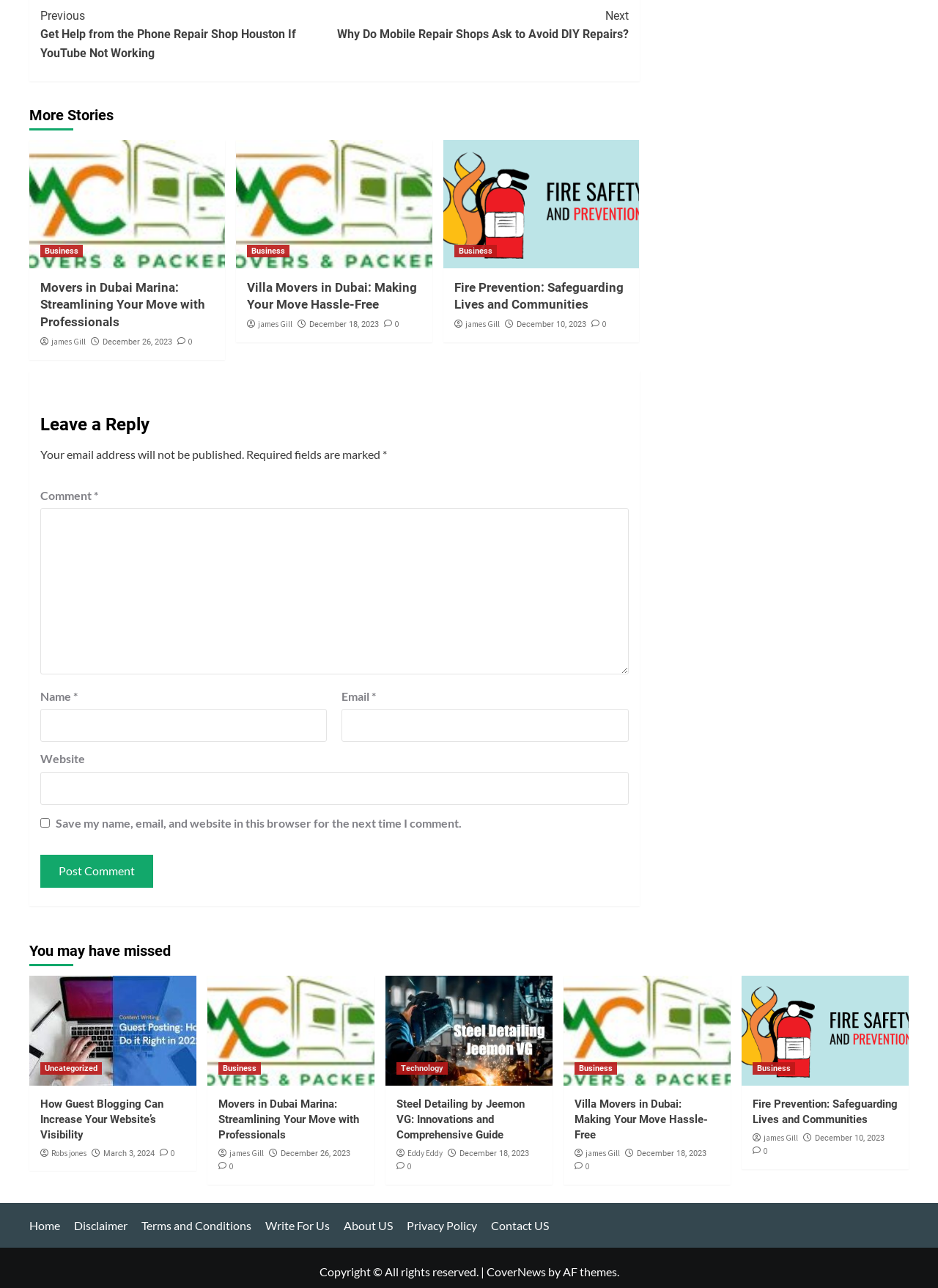Locate the bounding box coordinates of the segment that needs to be clicked to meet this instruction: "Click the 'Post Comment' button".

[0.043, 0.663, 0.163, 0.689]